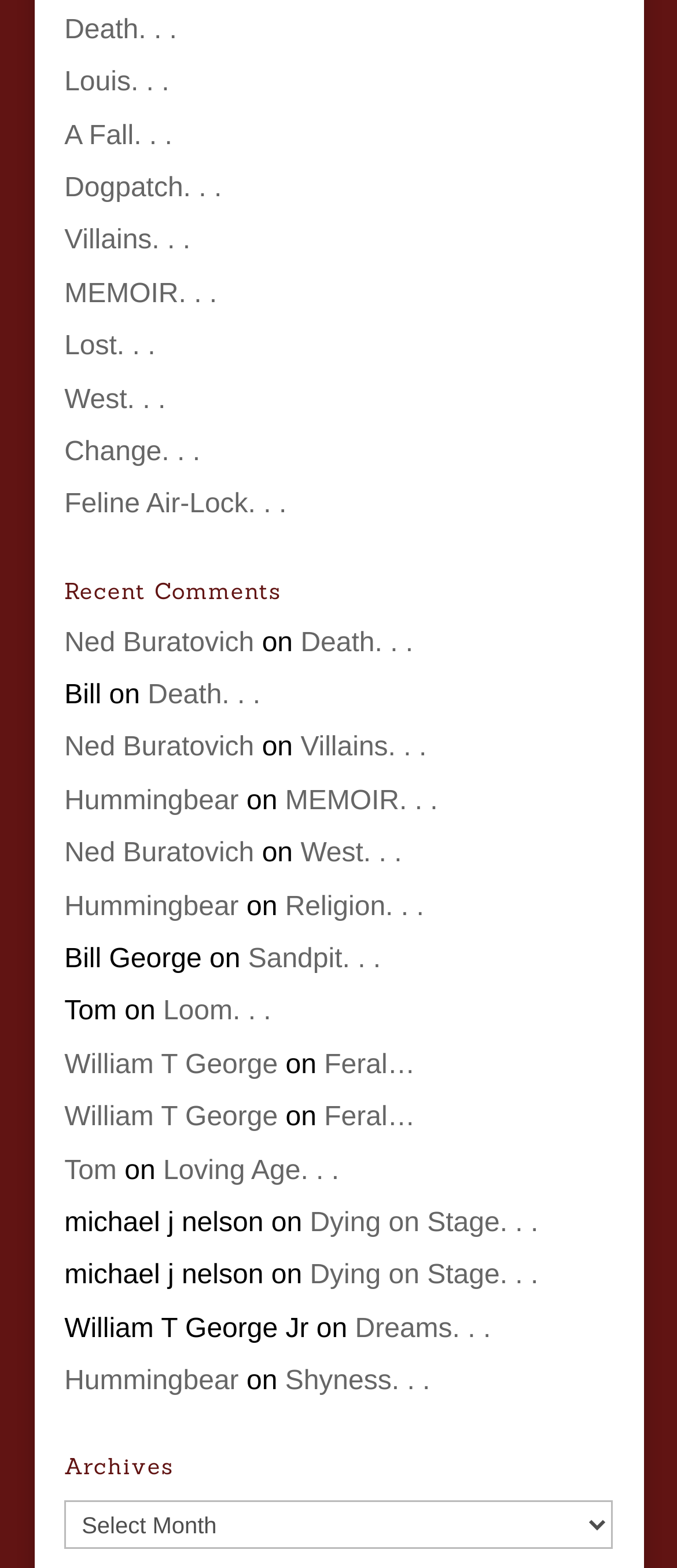Determine the bounding box for the described HTML element: "Feline Air-Lock. . .". Ensure the coordinates are four float numbers between 0 and 1 in the format [left, top, right, bottom].

[0.095, 0.313, 0.423, 0.331]